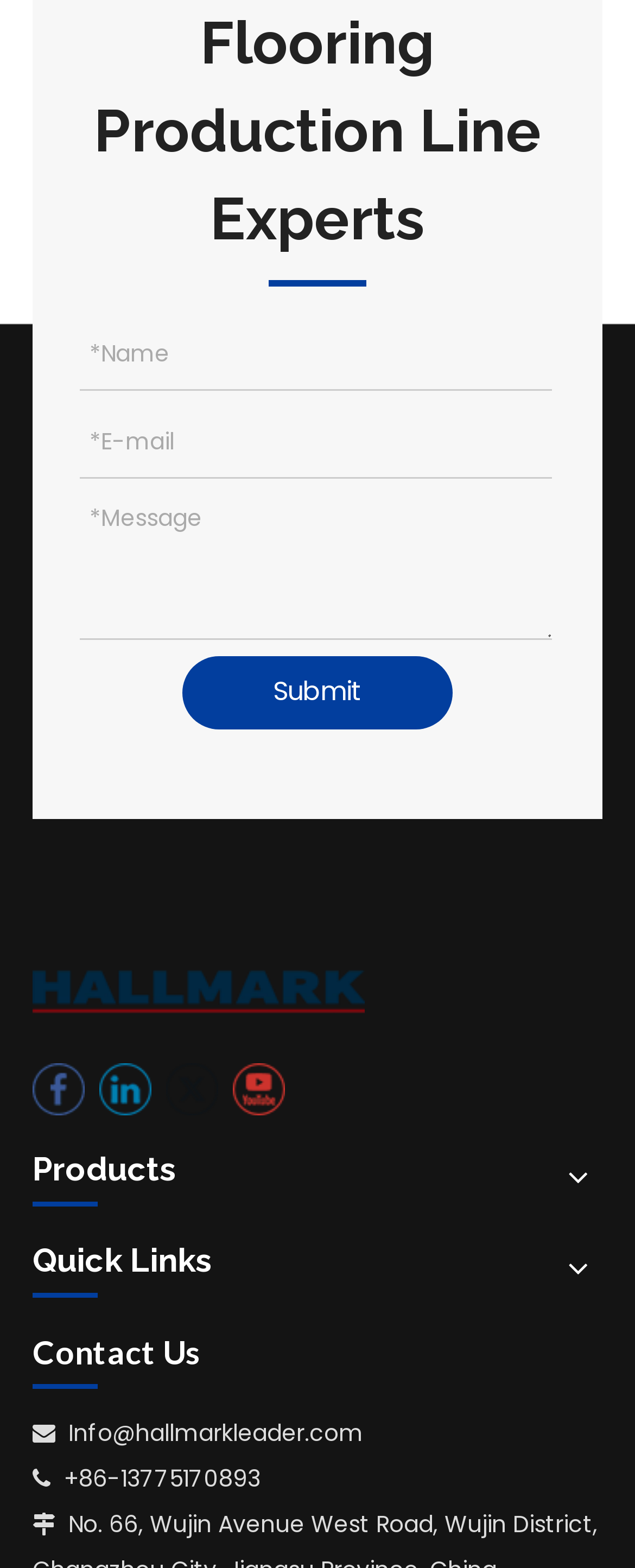Find the bounding box coordinates for the element that must be clicked to complete the instruction: "View products". The coordinates should be four float numbers between 0 and 1, indicated as [left, top, right, bottom].

[0.051, 0.732, 0.949, 0.759]